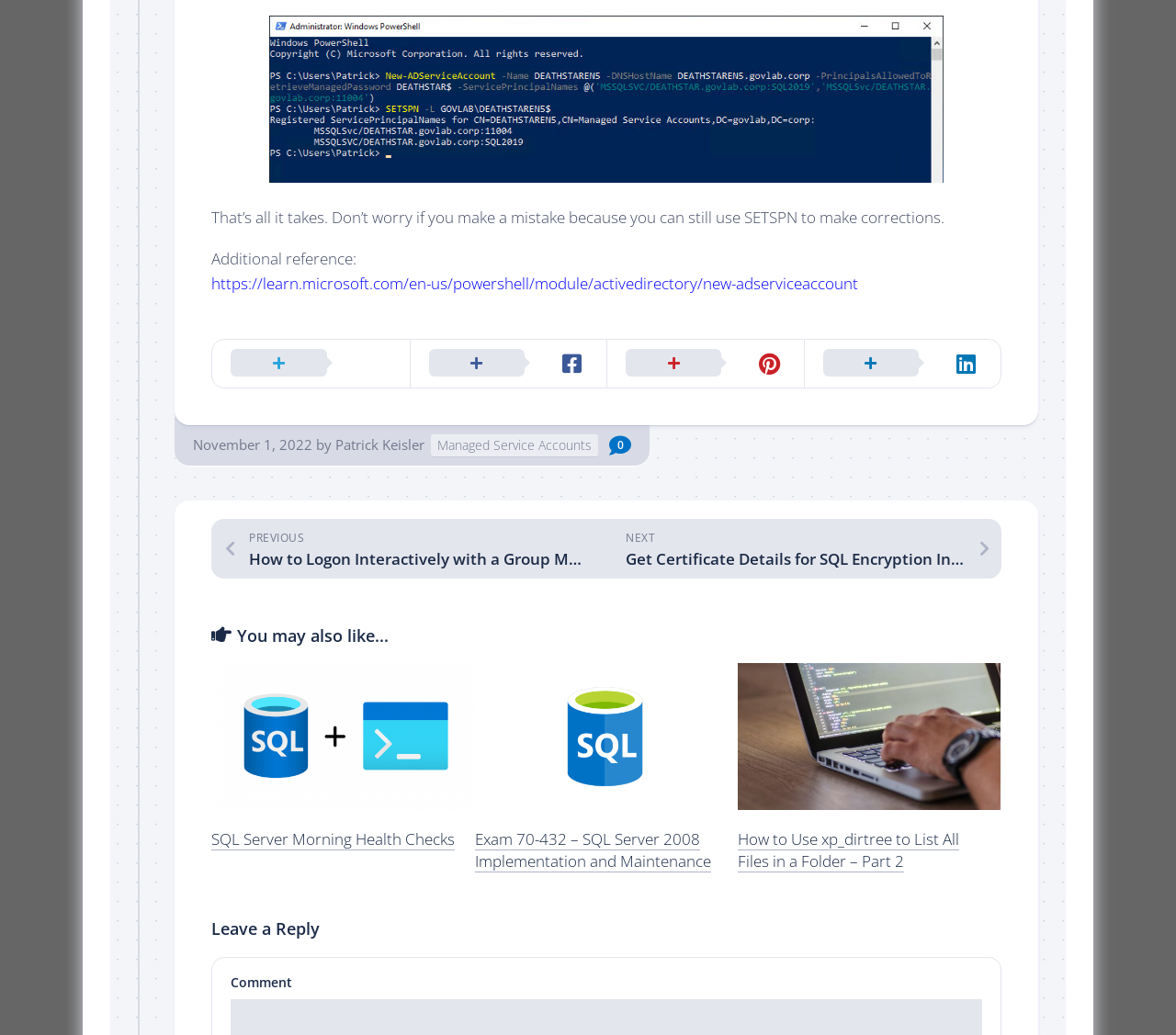Using the information in the image, give a detailed answer to the following question: What is the author of the article?

I determined the author of the article by looking at the link element with the text 'Patrick Keisler', which is located near the top of the page, indicating the author of the article.